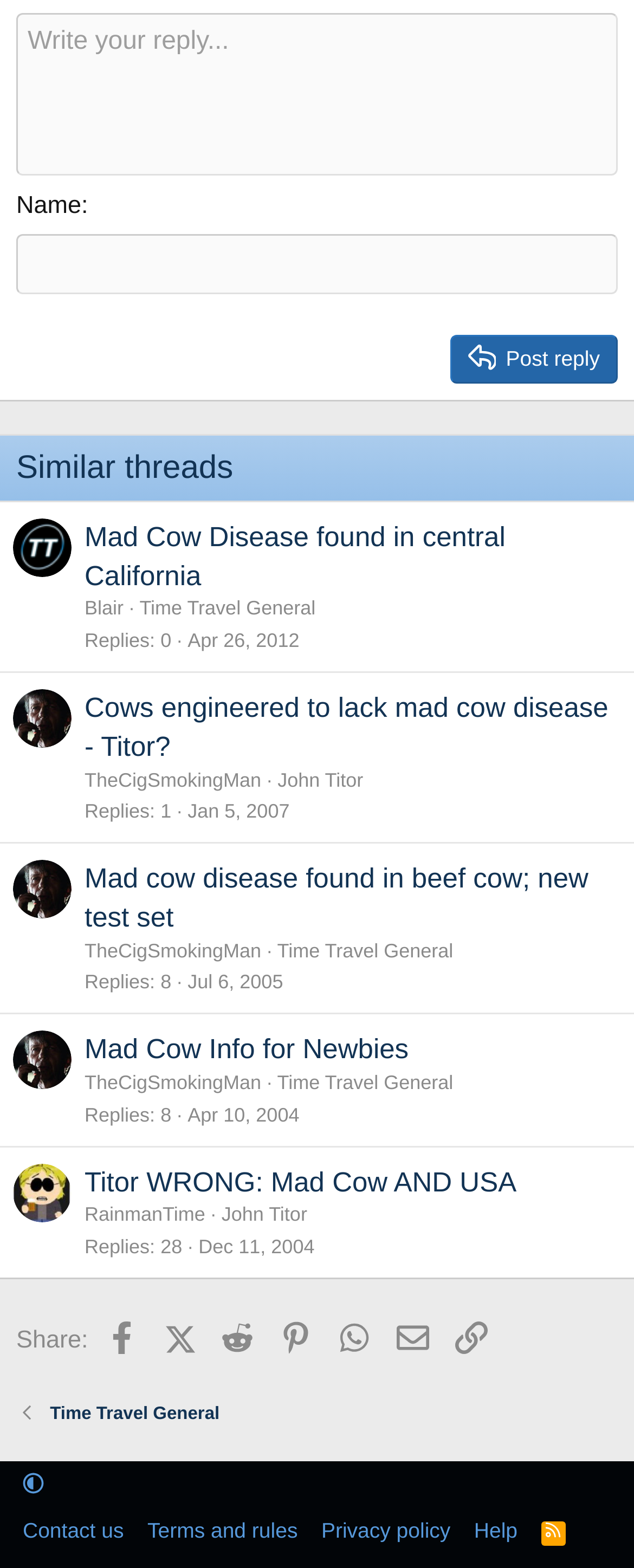What is the date of the thread 'Mad cow disease found in beef cow; new test set'?
From the image, respond using a single word or phrase.

Jul 6, 2005